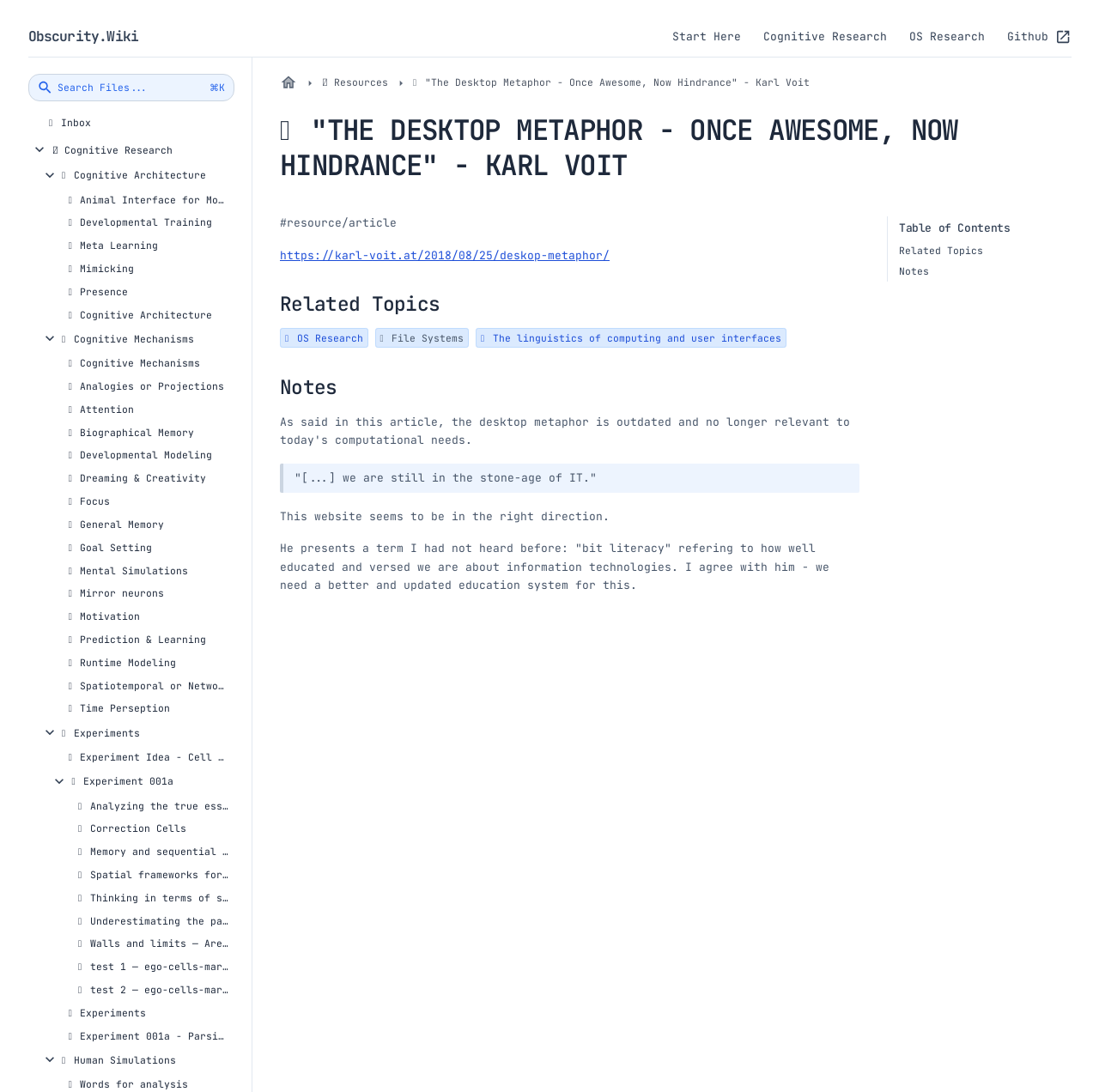What is the title of the article?
Using the visual information, respond with a single word or phrase.

The Desktop Metaphor - Once Awesome, Now Hindrance